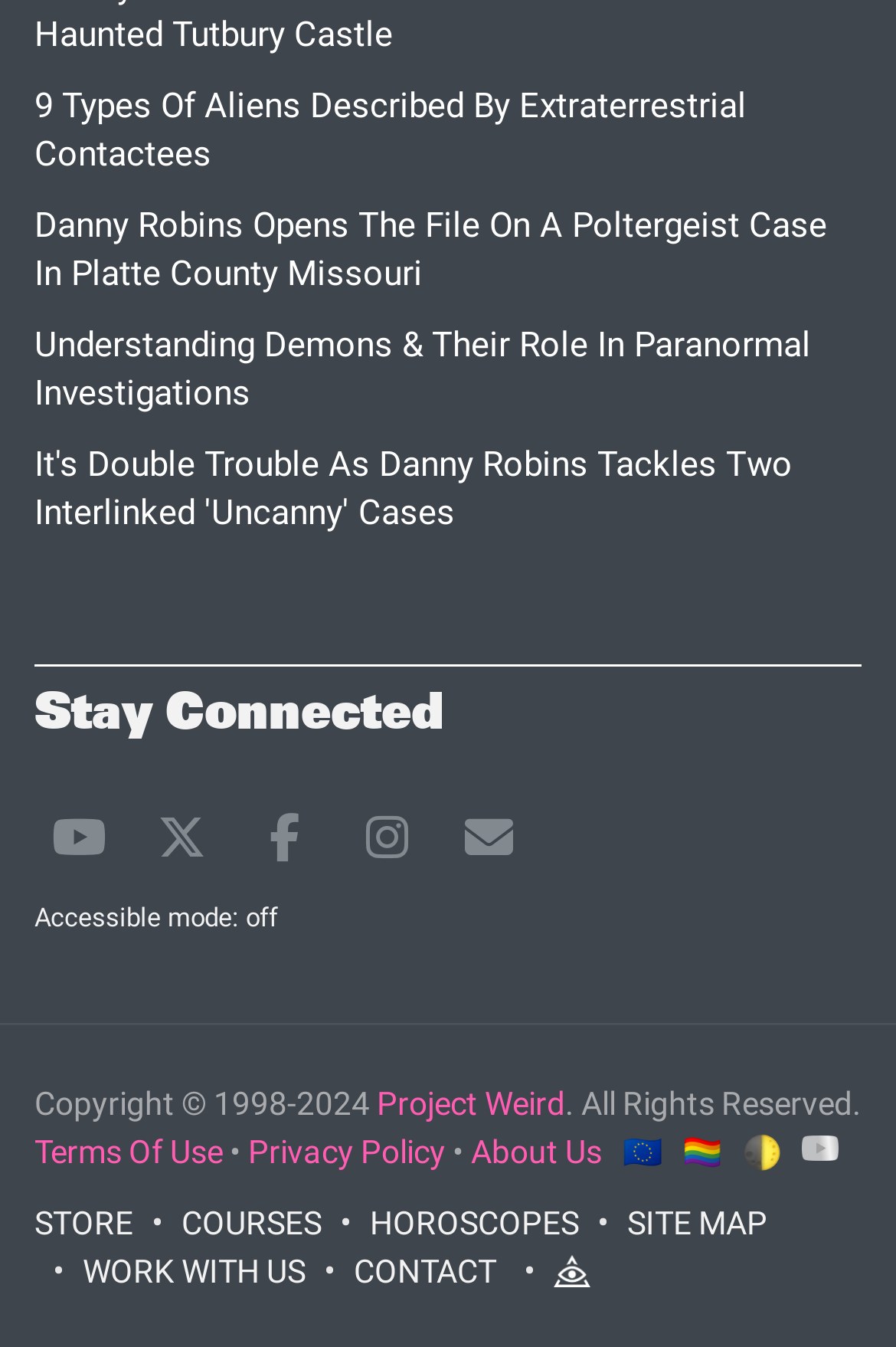What is the significance of the moon phase icon?
Look at the image and construct a detailed response to the question.

The moon phase icon, 🌓, indicates the current phase of the moon, which may be relevant to the paranormal or astrological content of the website.